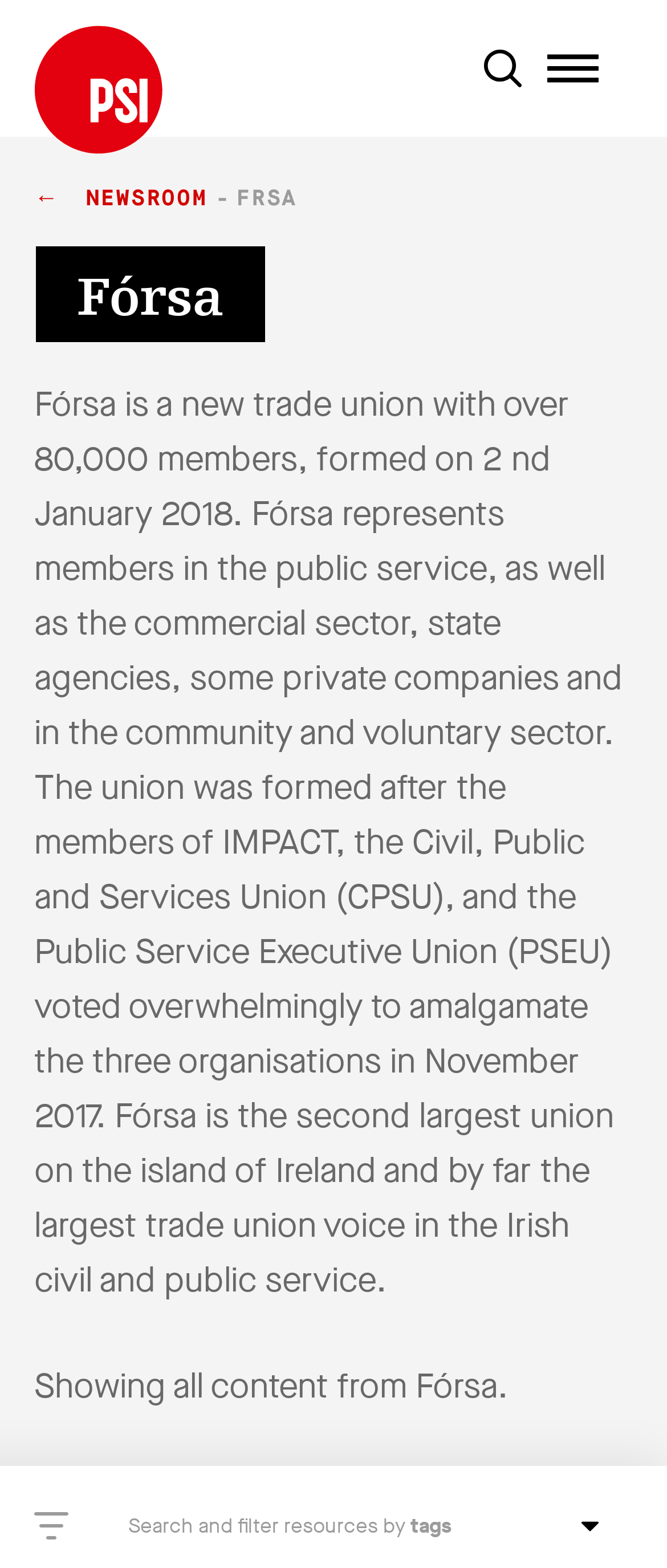How many members does Fórsa represent?
Carefully analyze the image and provide a thorough answer to the question.

I found the answer by reading the static text element that describes Fórsa as a trade union with over 80,000 members.